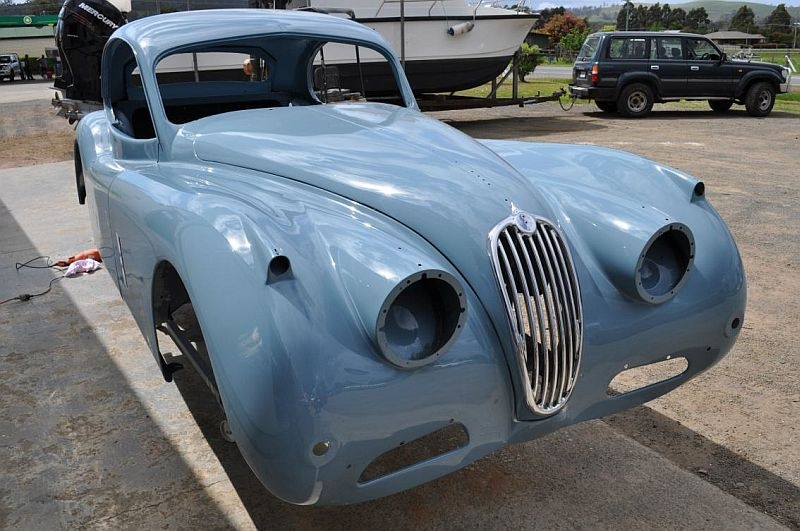Can you give a detailed response to the following question using the information from the image? Is the car restored to its original condition?

The caption highlights the meticulous efforts involved in automotive restoration, emphasizing how vital it is to achieve an authentic vintage aesthetic, which suggests that the car has been restored to its original condition.